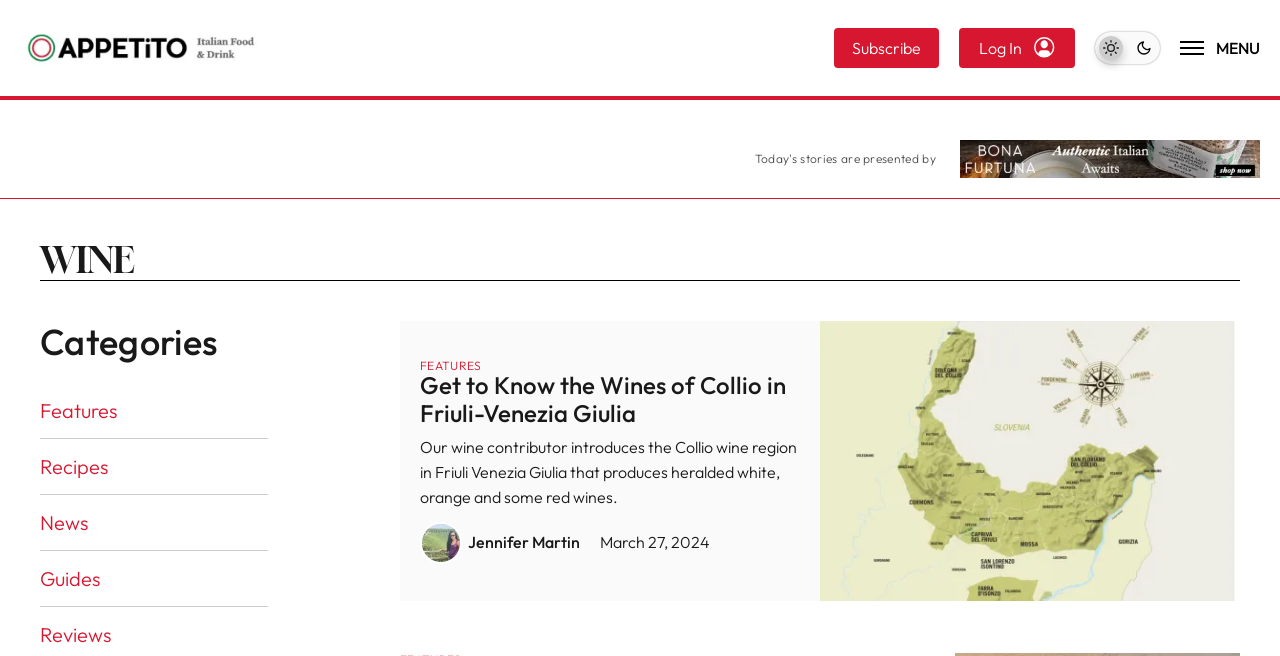Use a single word or phrase to answer the question:
How many categories are there in the WINE section?

5